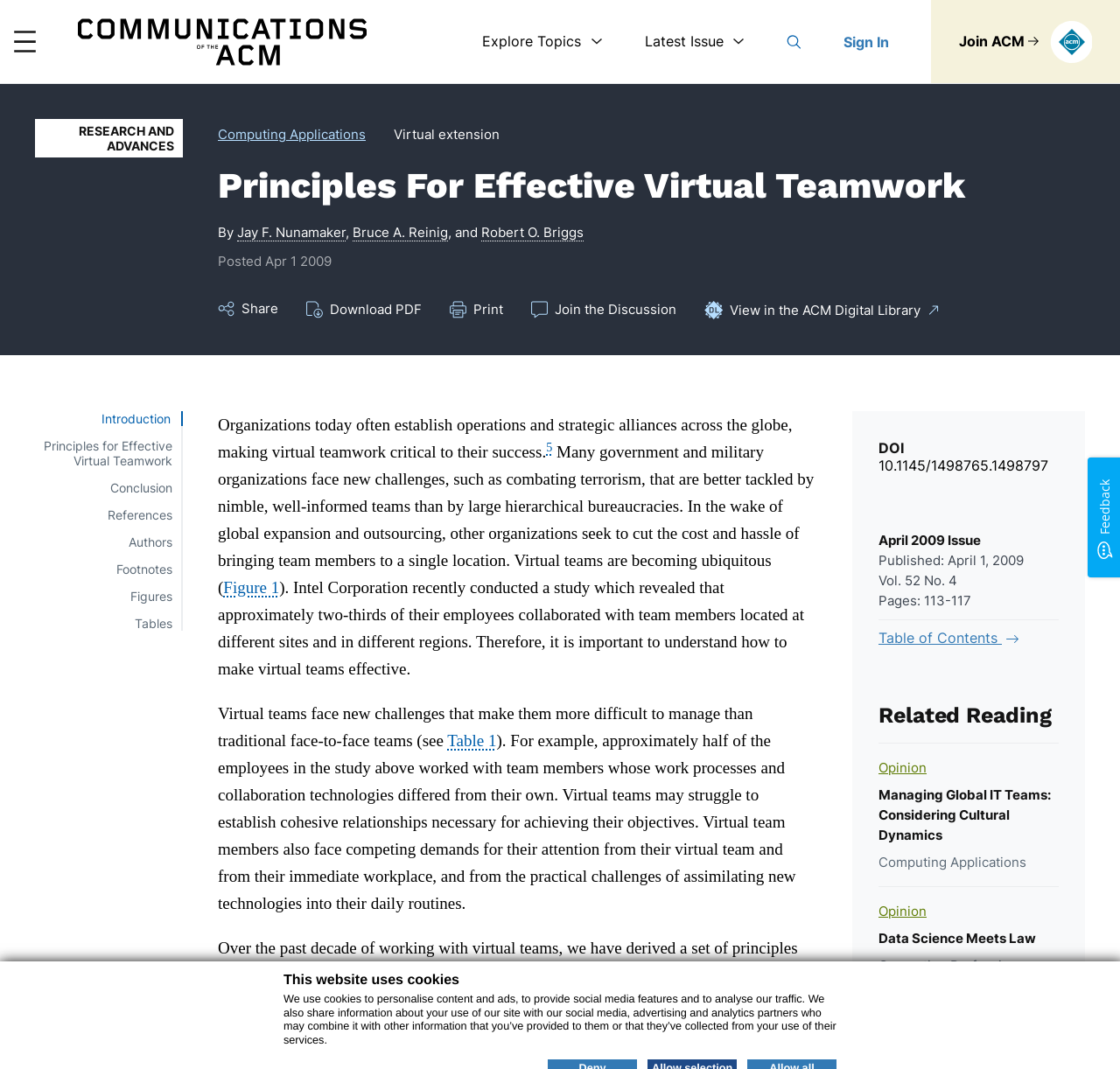Pinpoint the bounding box coordinates of the element that must be clicked to accomplish the following instruction: "Click on the 'Join ACM' link". The coordinates should be in the format of four float numbers between 0 and 1, i.e., [left, top, right, bottom].

[0.831, 0.0, 1.0, 0.078]